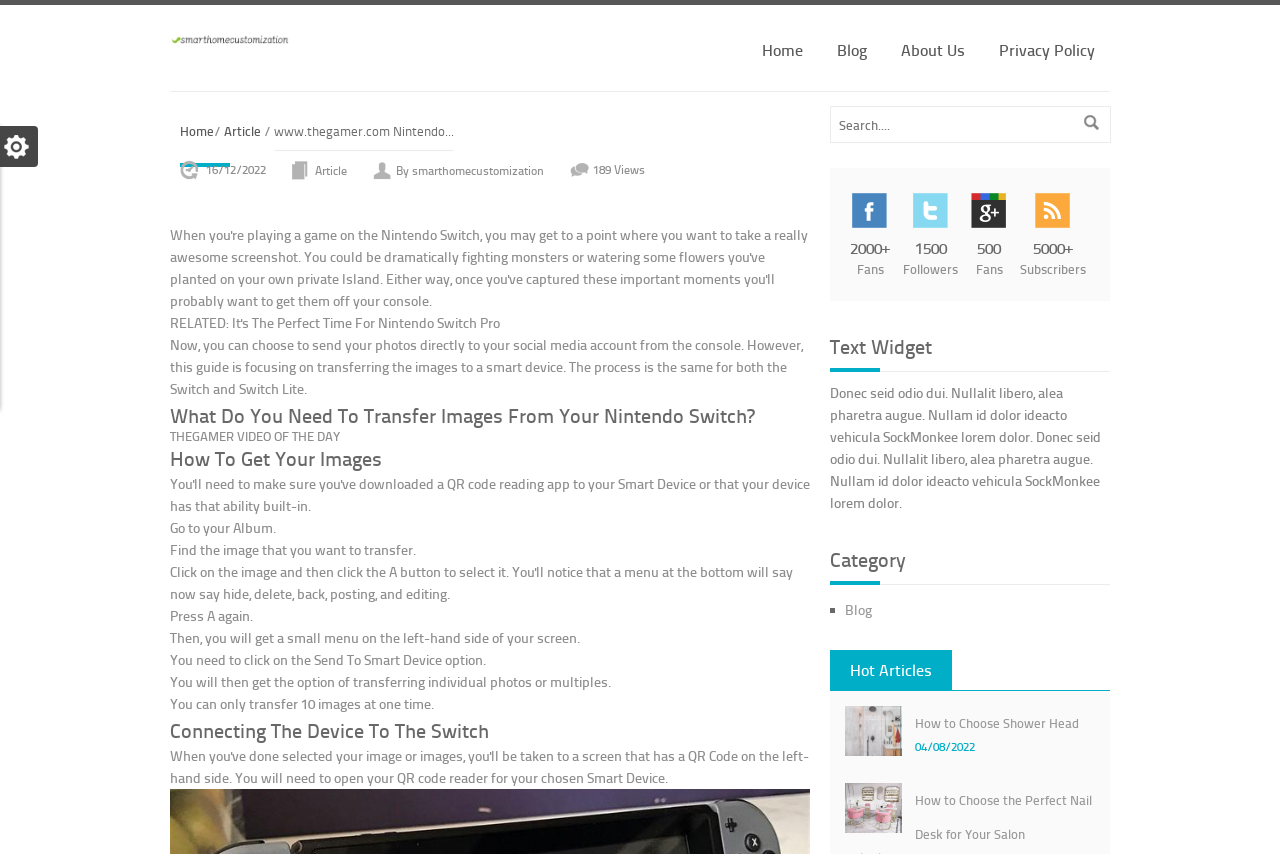Locate the bounding box coordinates of the element I should click to achieve the following instruction: "View all posts".

None